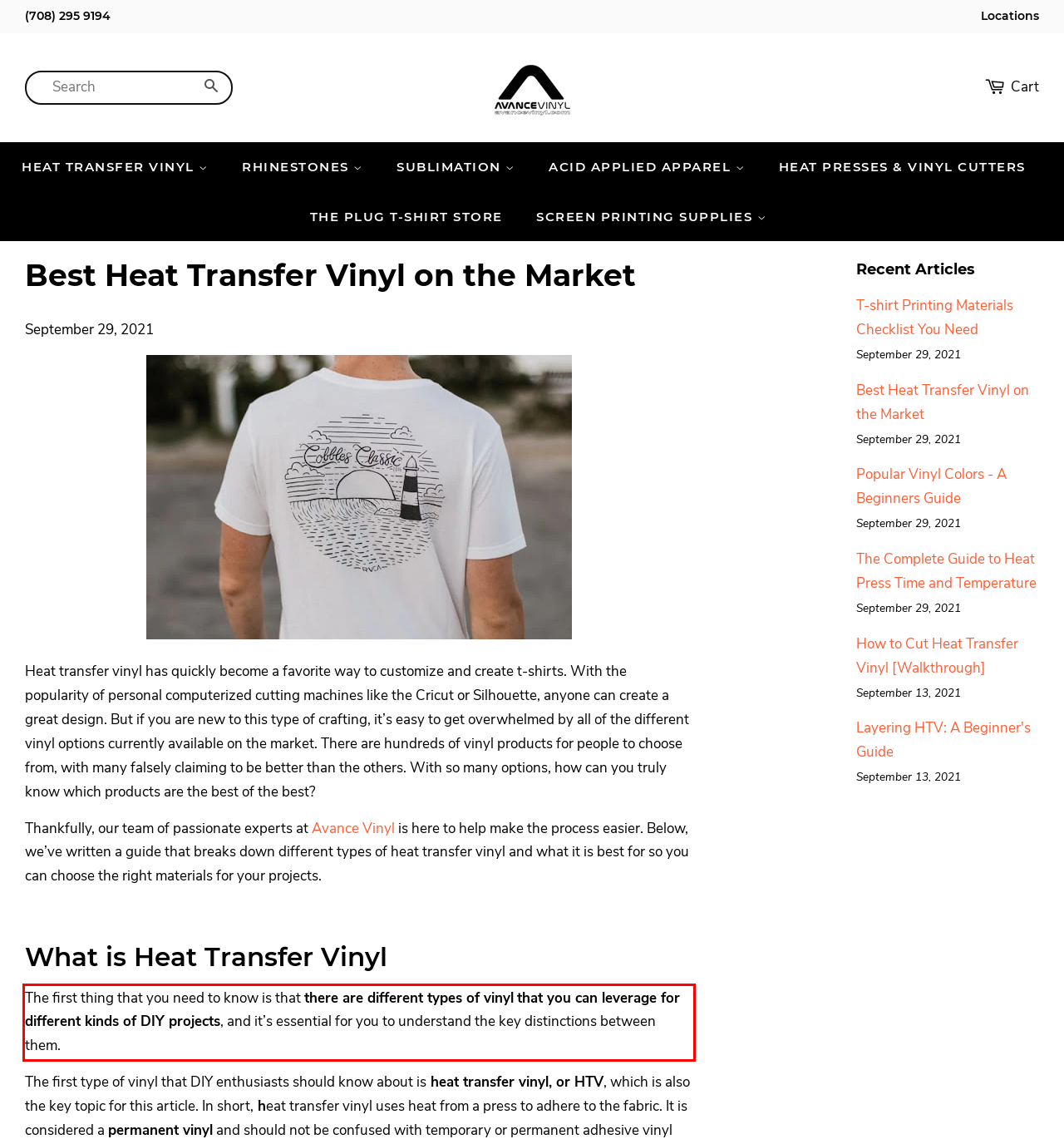Identify and transcribe the text content enclosed by the red bounding box in the given screenshot.

The first thing that you need to know is that there are different types of vinyl that you can leverage for different kinds of DIY projects, and it’s essential for you to understand the key distinctions between them.